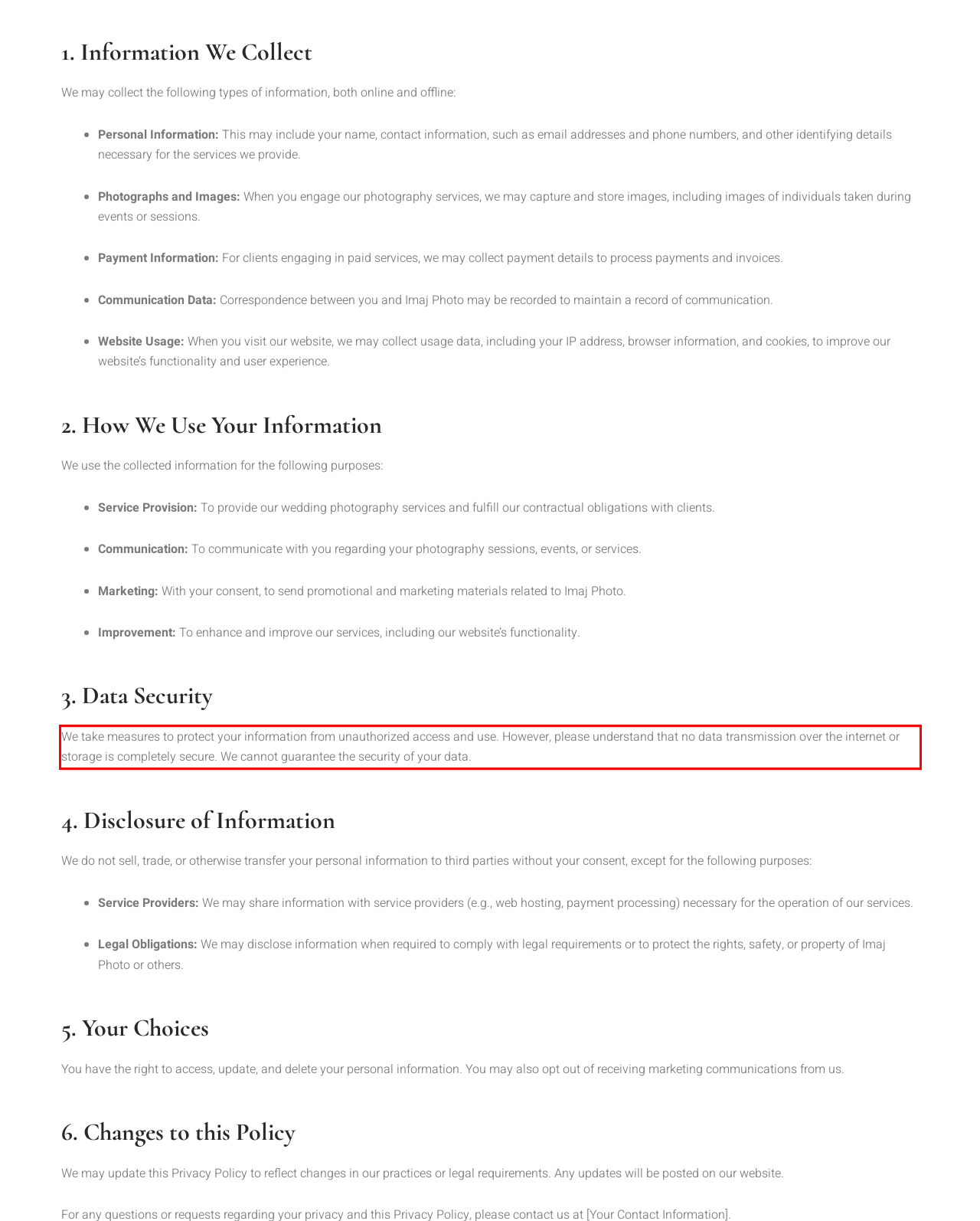Please extract the text content from the UI element enclosed by the red rectangle in the screenshot.

We take measures to protect your information from unauthorized access and use. However, please understand that no data transmission over the internet or storage is completely secure. We cannot guarantee the security of your data.